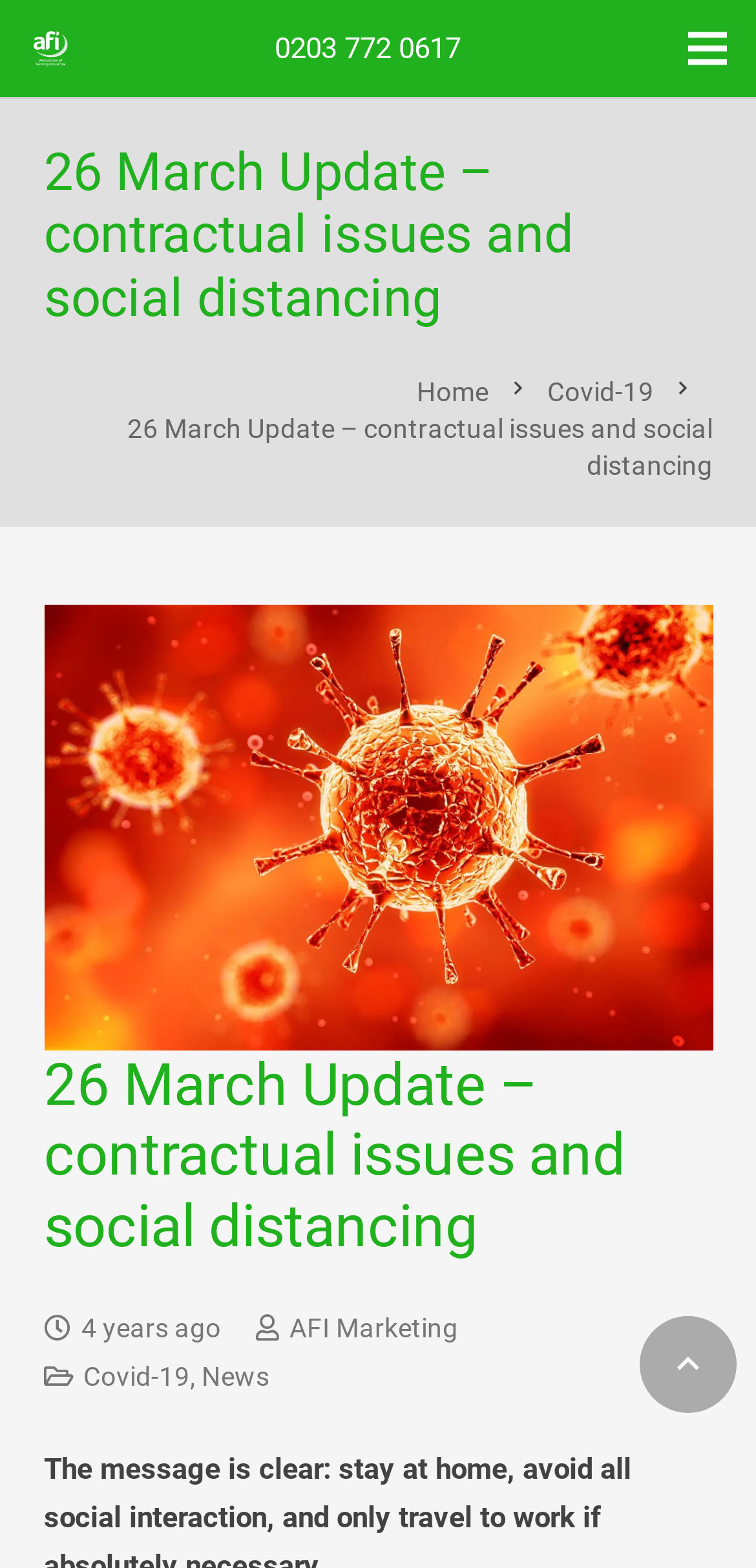Using the information in the image, give a detailed answer to the following question: What is the function of the button at the bottom?

I found the function of the button by looking at the button element with the content 'Back to top' located at the bottom of the webpage, which suggests that clicking the button will take the user back to the top of the webpage.